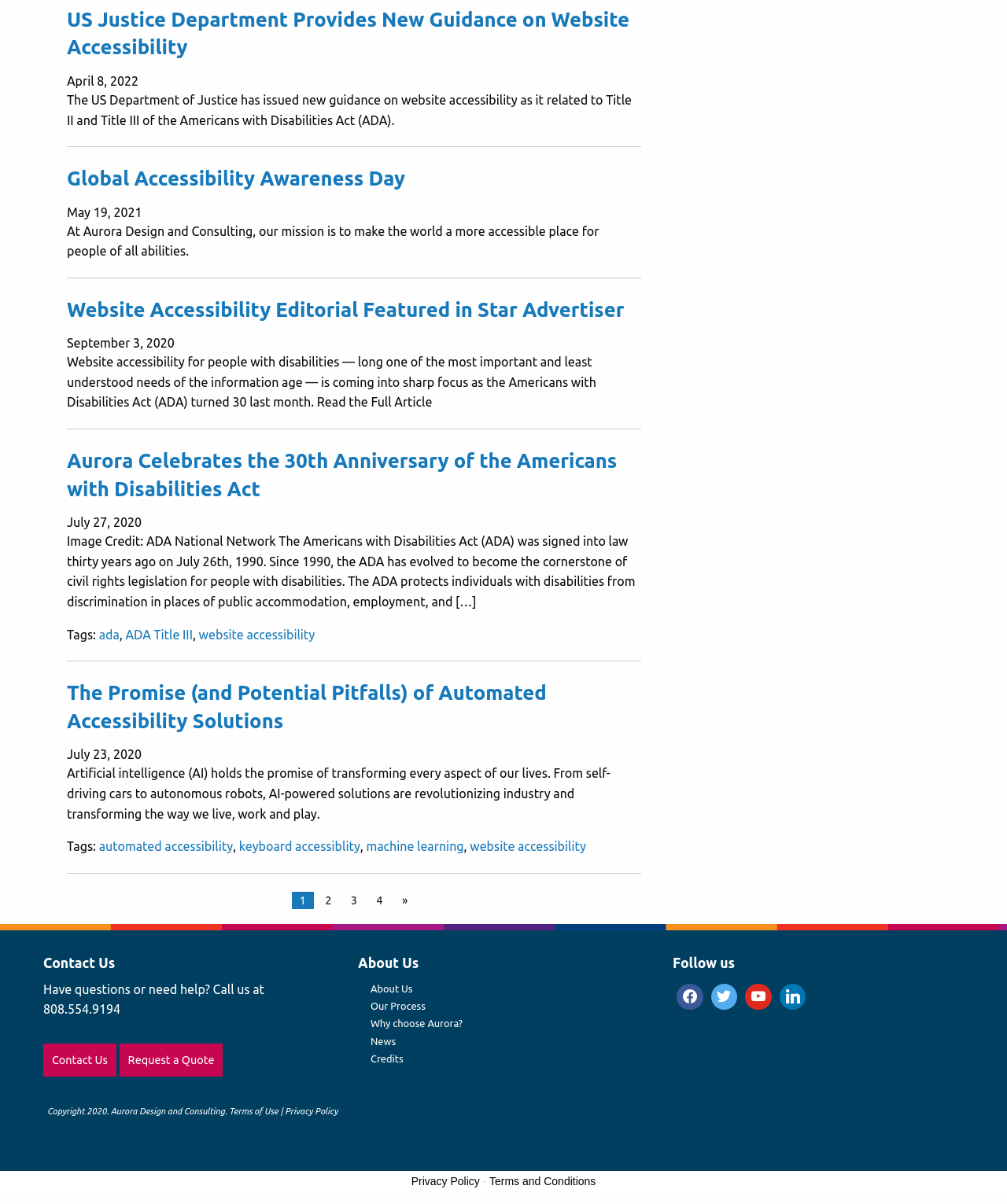Please provide the bounding box coordinates for the element that needs to be clicked to perform the instruction: "Contact Us". The coordinates must consist of four float numbers between 0 and 1, formatted as [left, top, right, bottom].

[0.044, 0.868, 0.115, 0.894]